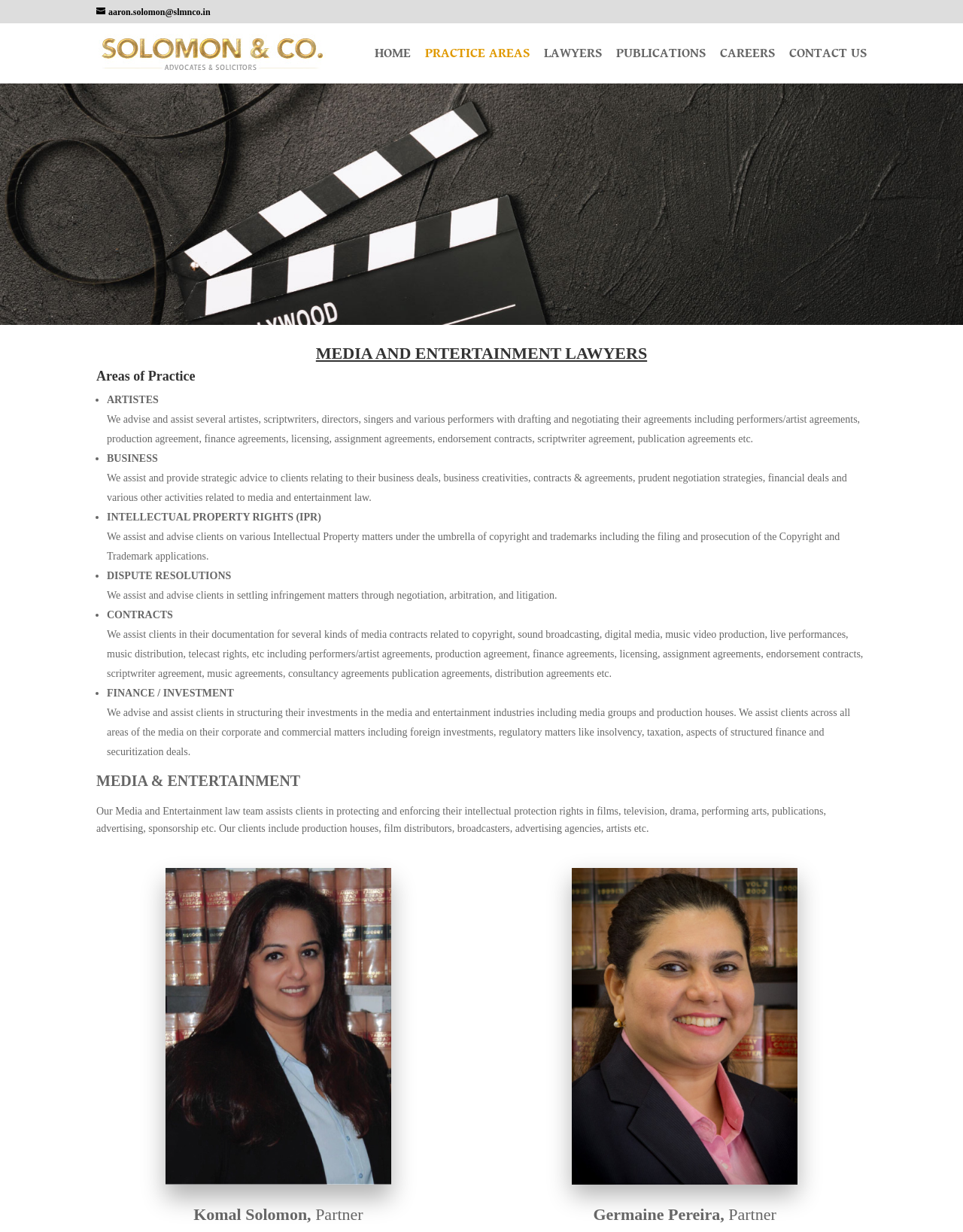What areas of practice do the media and entertainment lawyers specialize in?
Based on the image, answer the question in a detailed manner.

The areas of practice are listed under the 'Areas of Practice' heading, which includes artistes, business, intellectual property rights, dispute resolutions, contracts, and finance/investment.